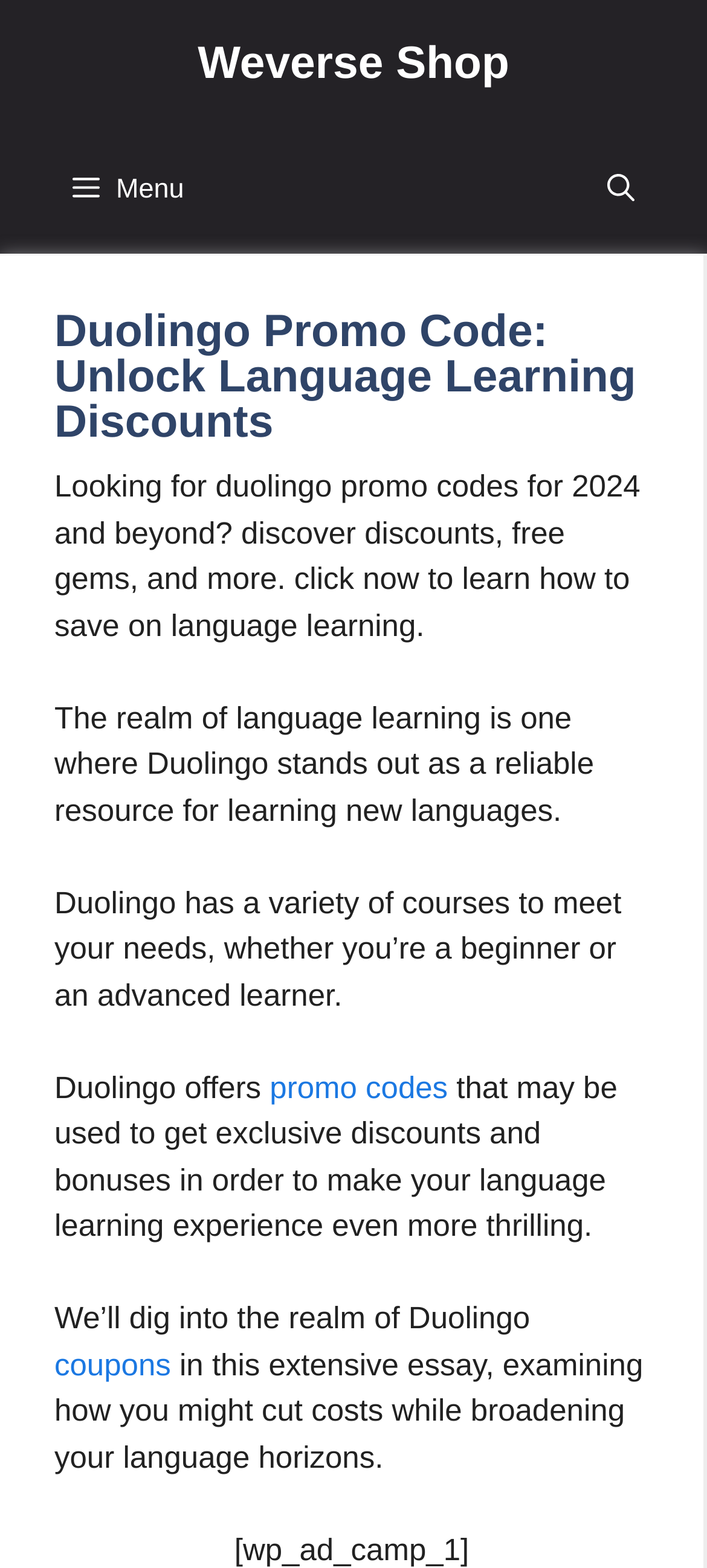Give a detailed explanation of the elements present on the webpage.

The webpage is about Duolingo promo codes and discounts for language learning. At the top, there is a banner with the site's name. Below the banner, there is a navigation menu with a "Menu" button on the left and an "Open search" button on the right. 

The main content of the webpage is divided into several sections. The first section has a heading that reads "Duolingo Promo Code: Unlock Language Learning Discounts". Below the heading, there is a paragraph of text that introduces the topic of Duolingo promo codes and their benefits. 

The next section has three paragraphs of text that describe Duolingo's language learning resources and courses. The text explains that Duolingo offers a variety of courses for beginners and advanced learners. 

Following this, there is a section that discusses Duolingo promo codes and coupons, with links to "promo codes" and "coupons" embedded in the text. The text explains how these codes can be used to get exclusive discounts and bonuses. 

At the bottom of the page, there is an advertisement section with a promotional image.